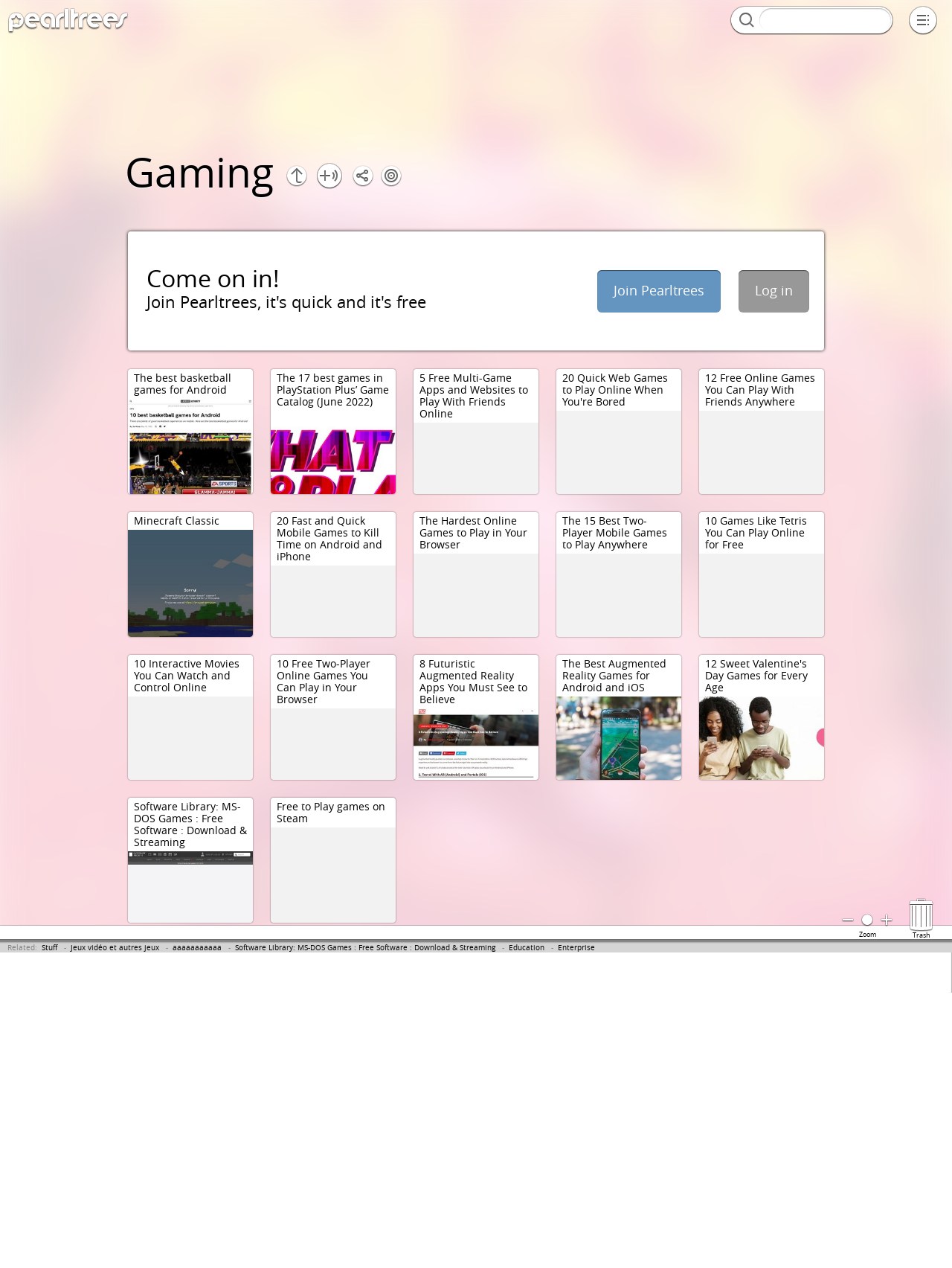How many categories are listed on the top right corner of the webpage?
Please look at the screenshot and answer in one word or a short phrase.

3